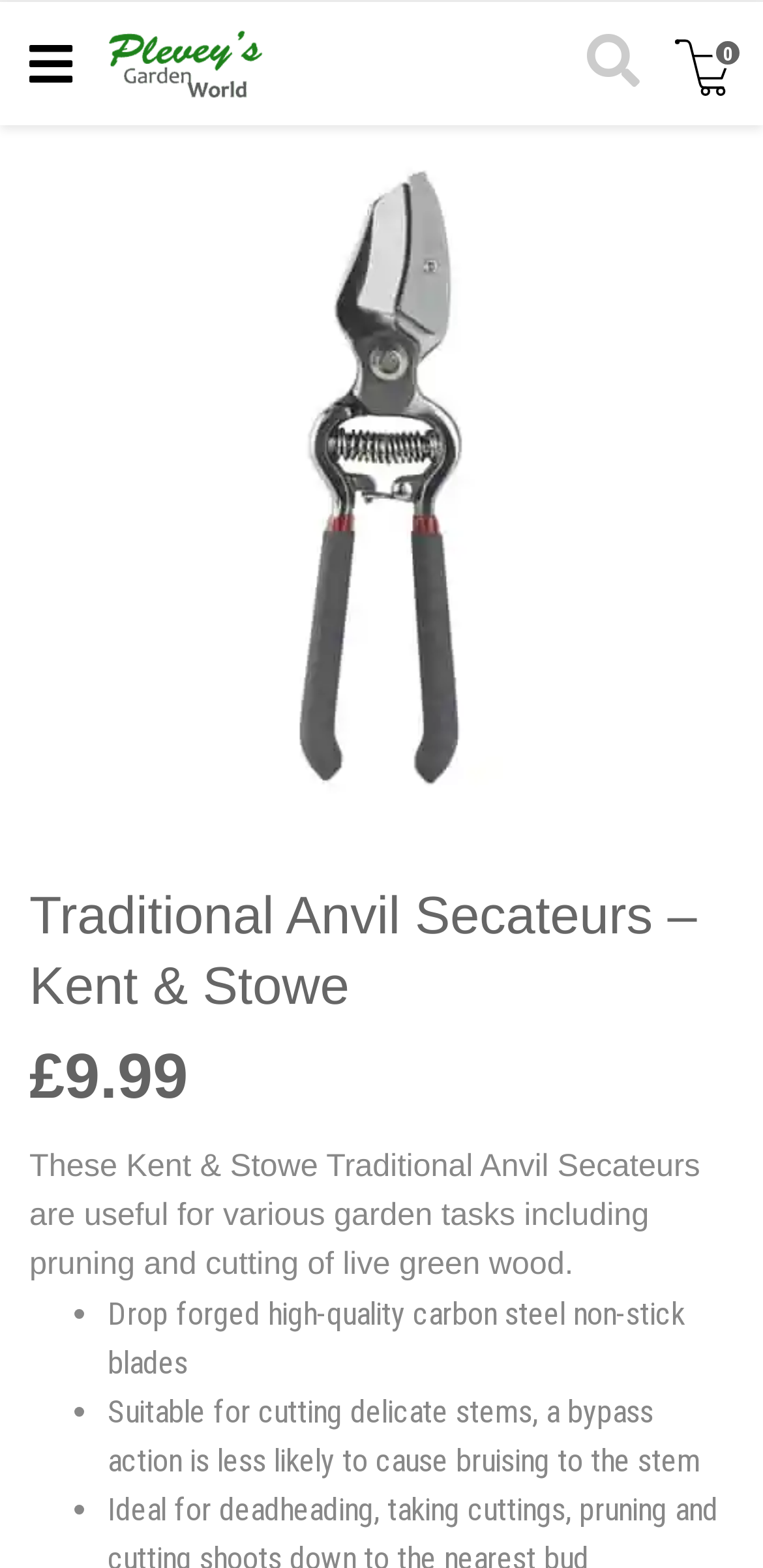Please specify the bounding box coordinates in the format (top-left x, top-left y, bottom-right x, bottom-right y), with all values as floating point numbers between 0 and 1. Identify the bounding box of the UI element described by: parent_node: 0 aria-label="Toggle navigation"

[0.038, 0.024, 0.095, 0.057]